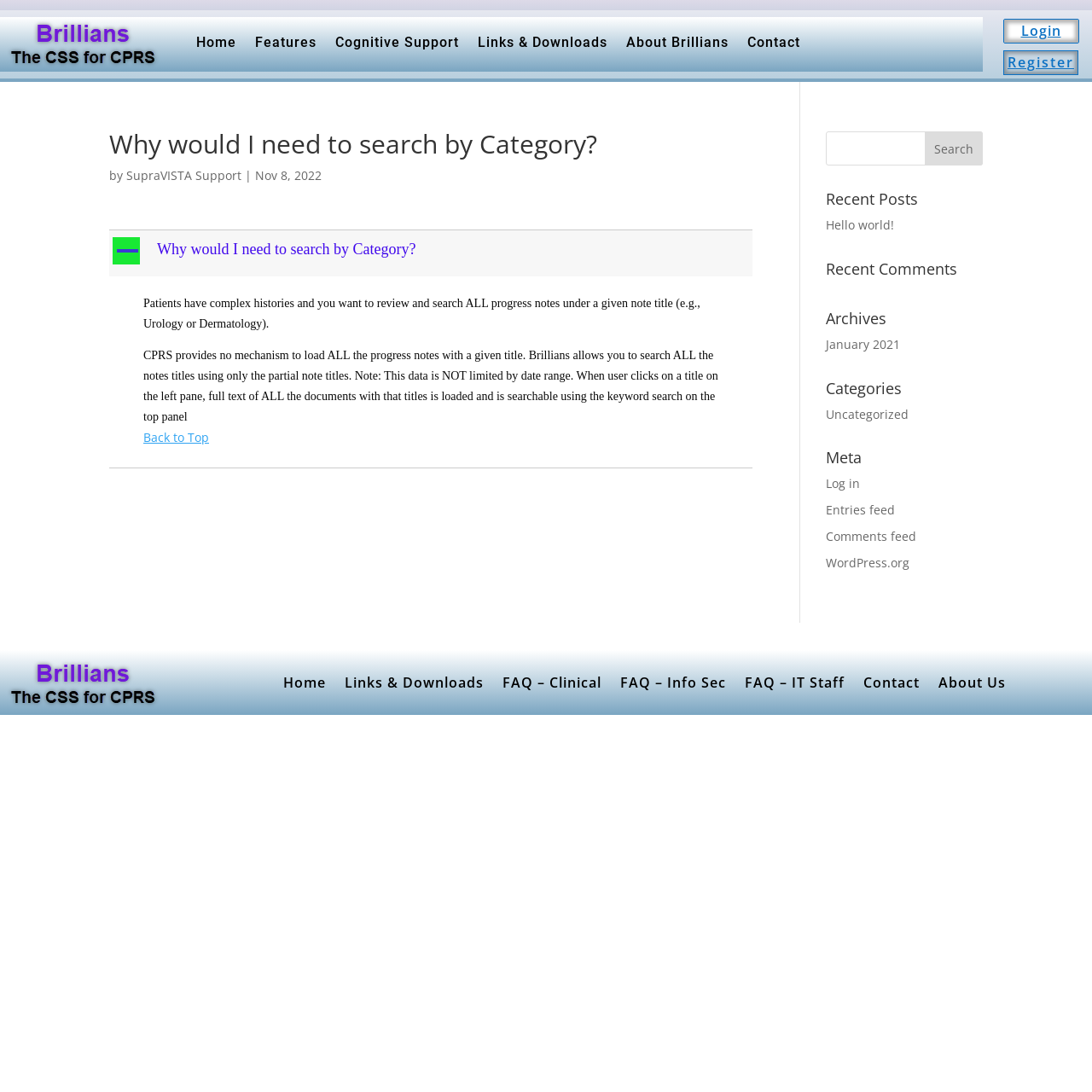Describe all significant elements and features of the webpage.

This webpage is about Brillians, a platform that provides features for searching and reviewing progress notes. At the top, there are seven navigation links: Home, Features, Cognitive Support, Links & Downloads, About Brillians, and Contact. On the top right, there are two buttons: Login E and Register E.

Below the navigation links, there is an article section that takes up most of the page. The article has a heading "Why would I need to search by Category?" and a link to "SupraVISTA Support" on the top left. Below the heading, there is a date "Nov 8, 2022" and a button "A Why would I need to search by Category?" that expands to show the same heading again.

The main content of the article explains the benefits of using Brillians for searching progress notes. It describes how patients have complex histories and Brillians allows users to search all progress notes with a given title, which is not possible in CPRS. The text also explains that the search is not limited by date range and that users can load all documents with a given title and search them using keywords.

On the right side of the page, there is a search bar with a textbox and a Search button. Below the search bar, there are four sections: Recent Posts, Recent Comments, Archives, and Categories. Each section has a heading and a few links to related content. The Archives section has a link to "January 2021", and the Categories section has a link to "Uncategorized".

At the bottom of the page, there is a footer section with links to various resources, including Home, Links & Downloads, FAQ sections, Contact, and About Us.